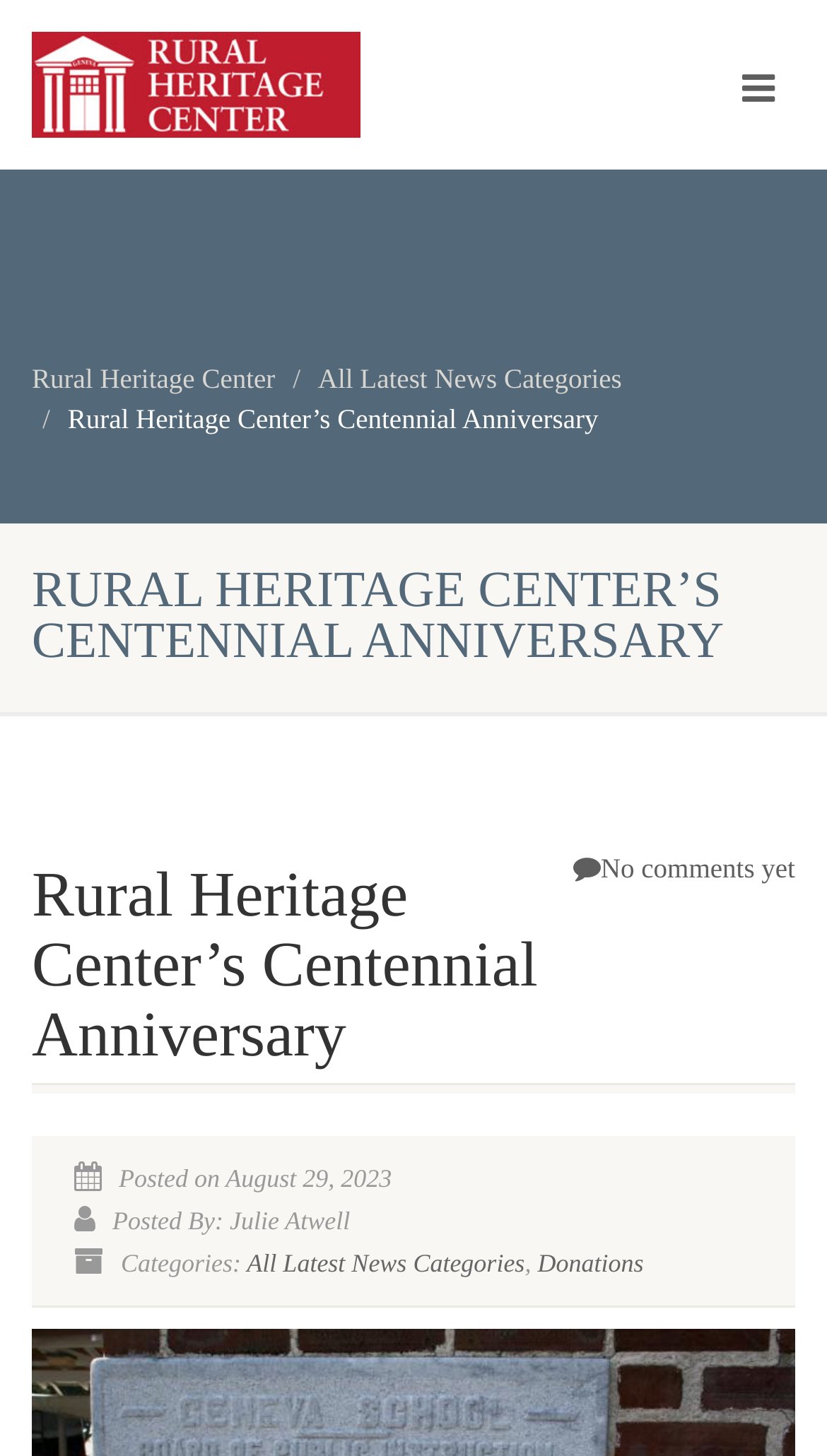What is the name of the schoolhouse?
Use the image to answer the question with a single word or phrase.

Old Geneva Schoolhouse